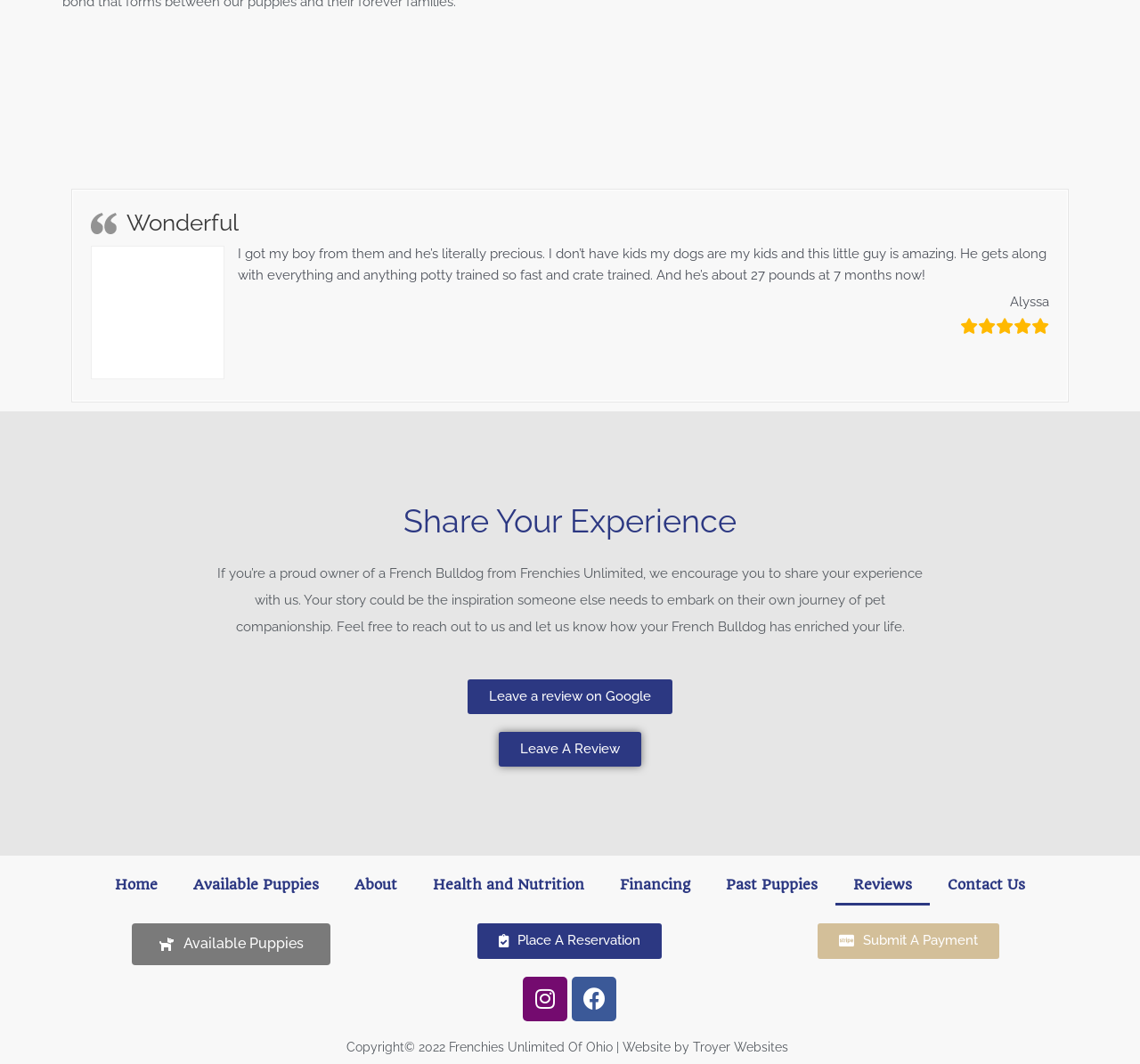Determine the bounding box coordinates of the clickable element necessary to fulfill the instruction: "Check 'Reviews'". Provide the coordinates as four float numbers within the 0 to 1 range, i.e., [left, top, right, bottom].

[0.733, 0.812, 0.816, 0.851]